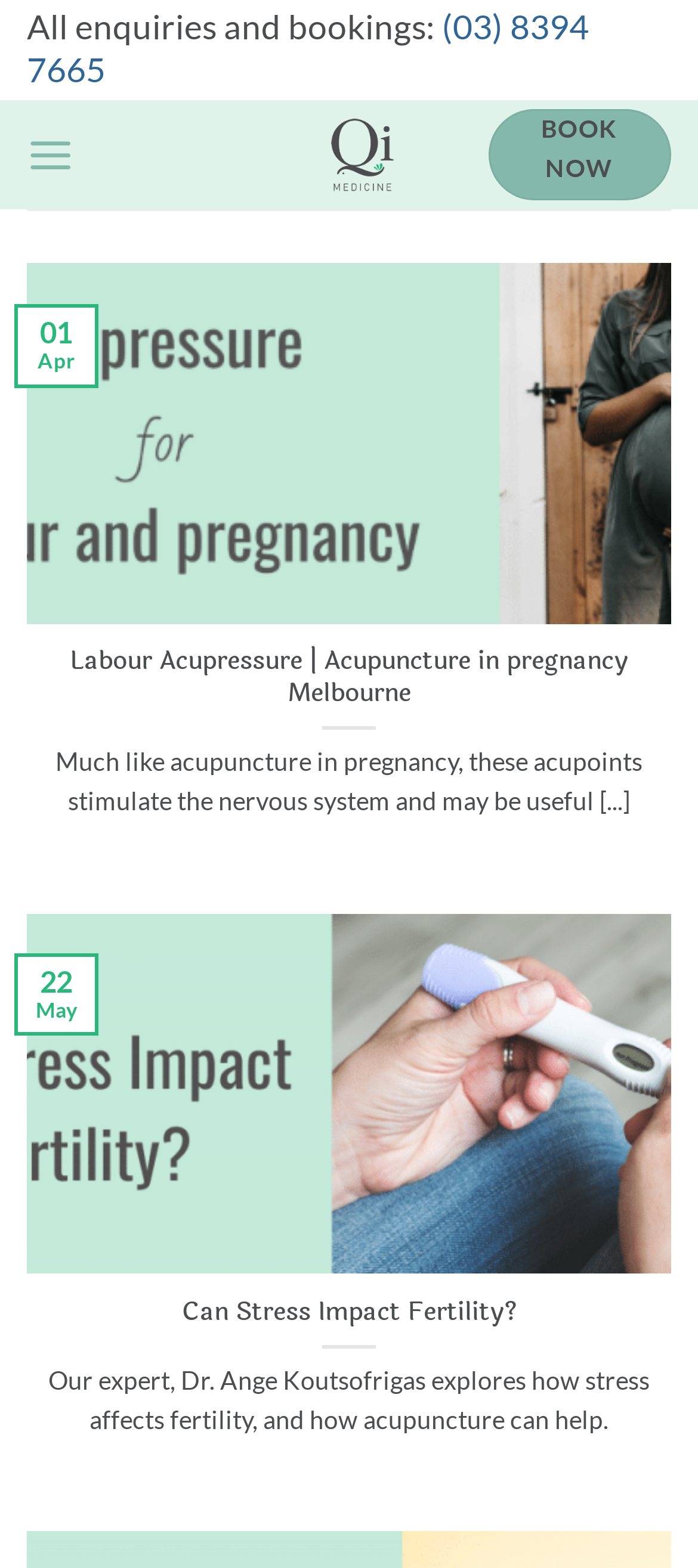For the given element description Book Now, determine the bounding box coordinates of the UI element. The coordinates should follow the format (top-left x, top-left y, bottom-right x, bottom-right y) and be within the range of 0 to 1.

[0.699, 0.07, 0.962, 0.127]